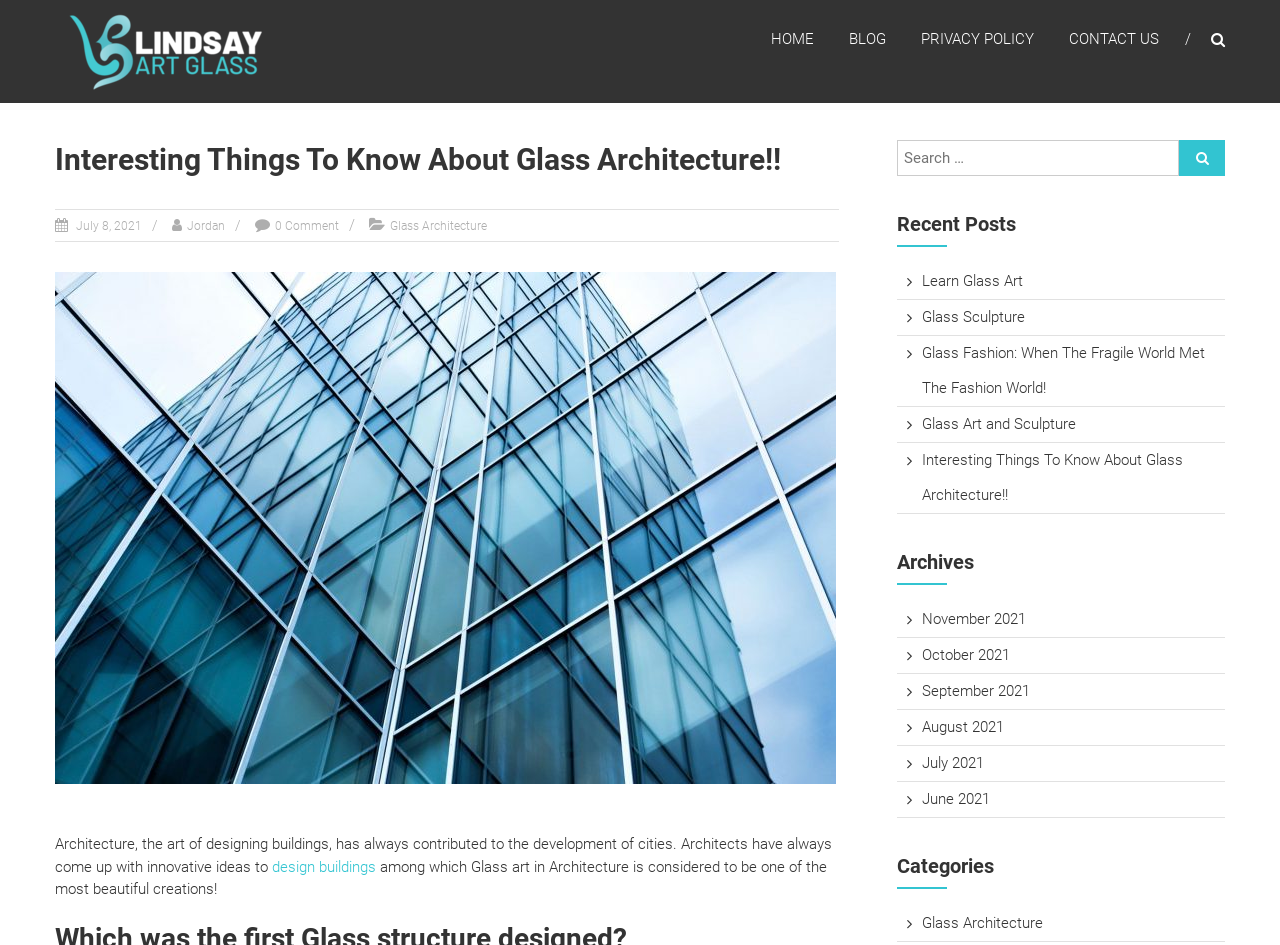Answer succinctly with a single word or phrase:
What is the date of the post 'Interesting Things To Know About Glass Architecture!!'?

July 8, 2021